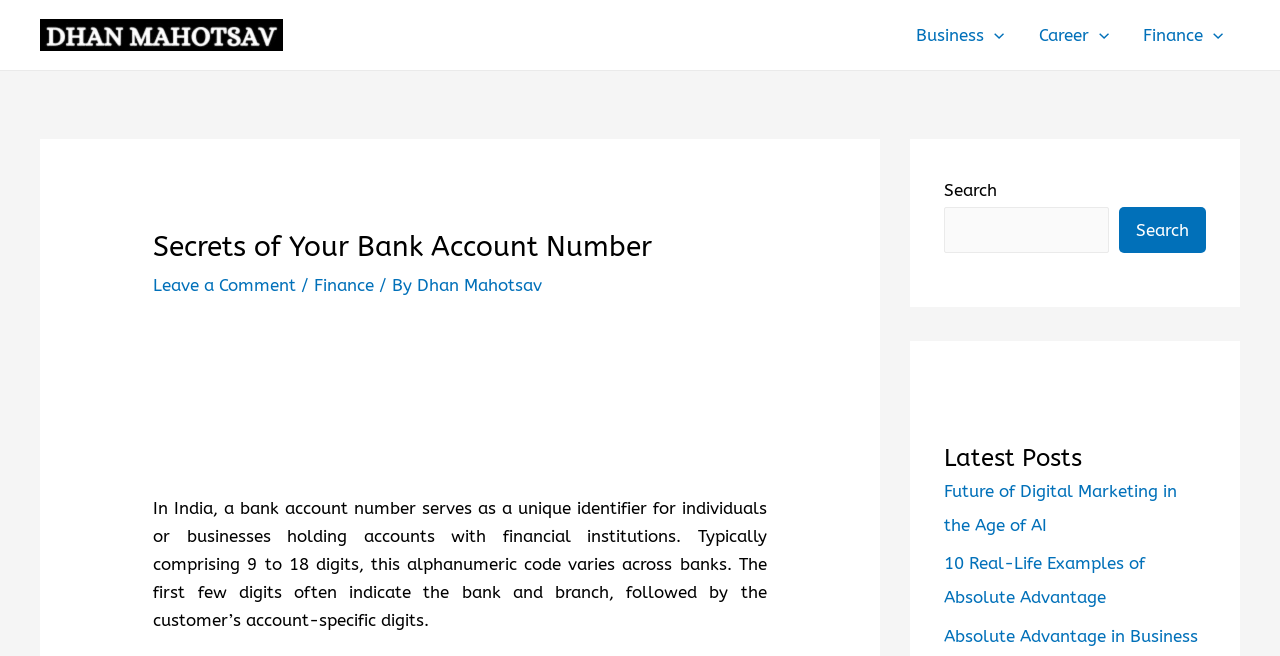Locate the bounding box of the UI element described by: "Dhan Mahotsav" in the given webpage screenshot.

[0.326, 0.42, 0.424, 0.45]